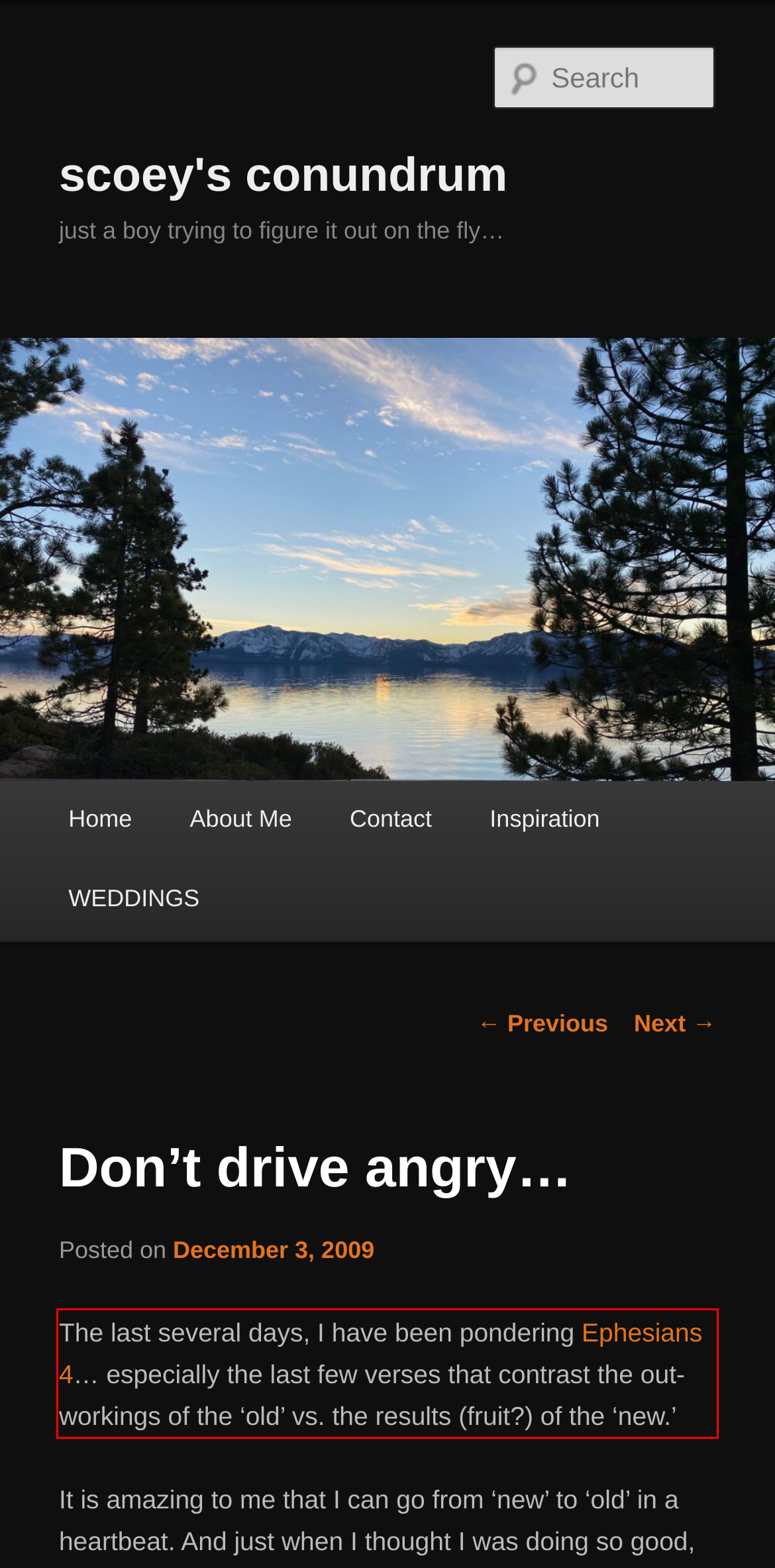In the given screenshot, locate the red bounding box and extract the text content from within it.

The last several days, I have been pondering Ephesians 4… especially the last few verses that contrast the out-workings of the ‘old’ vs. the results (fruit?) of the ‘new.’